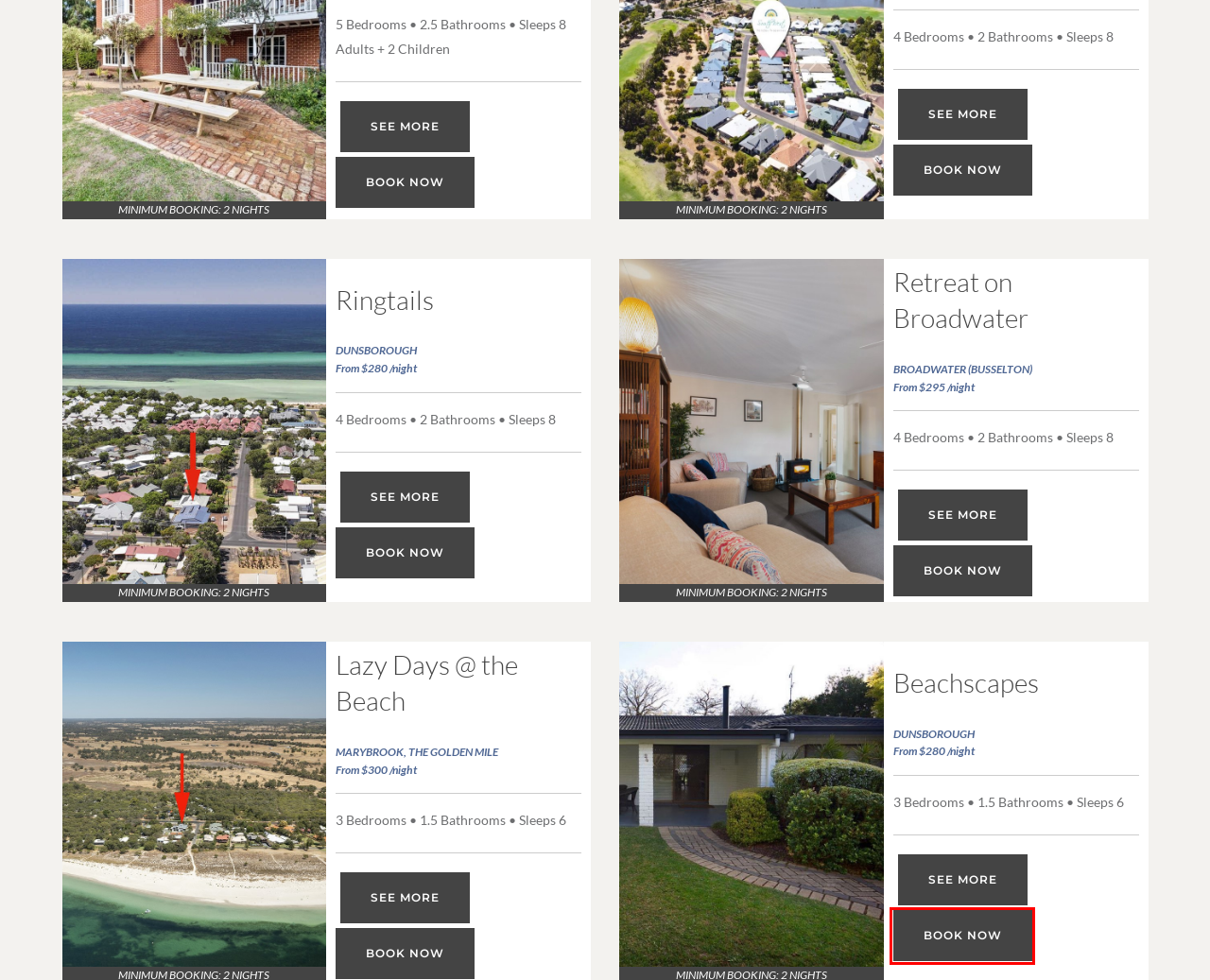You are provided with a screenshot of a webpage highlighting a UI element with a red bounding box. Choose the most suitable webpage description that matches the new page after clicking the element in the bounding box. Here are the candidates:
A. Retreat on Broadwater | Booking Form
B. Across the Way • From $280 /night - South West Holiday Properties
C. Frequently Asked Questions - South West Holiday Properties
D. Beachscapes | Booking Form
E. Ringtails | Booking Form
F. Cancellation policy - South West Holiday Properties
G. Beachfront Bliss • From $460 /night - South West Holiday Properties
H. Lazy Days @ the Beach • From $300 /night - South West Holiday Properties

D